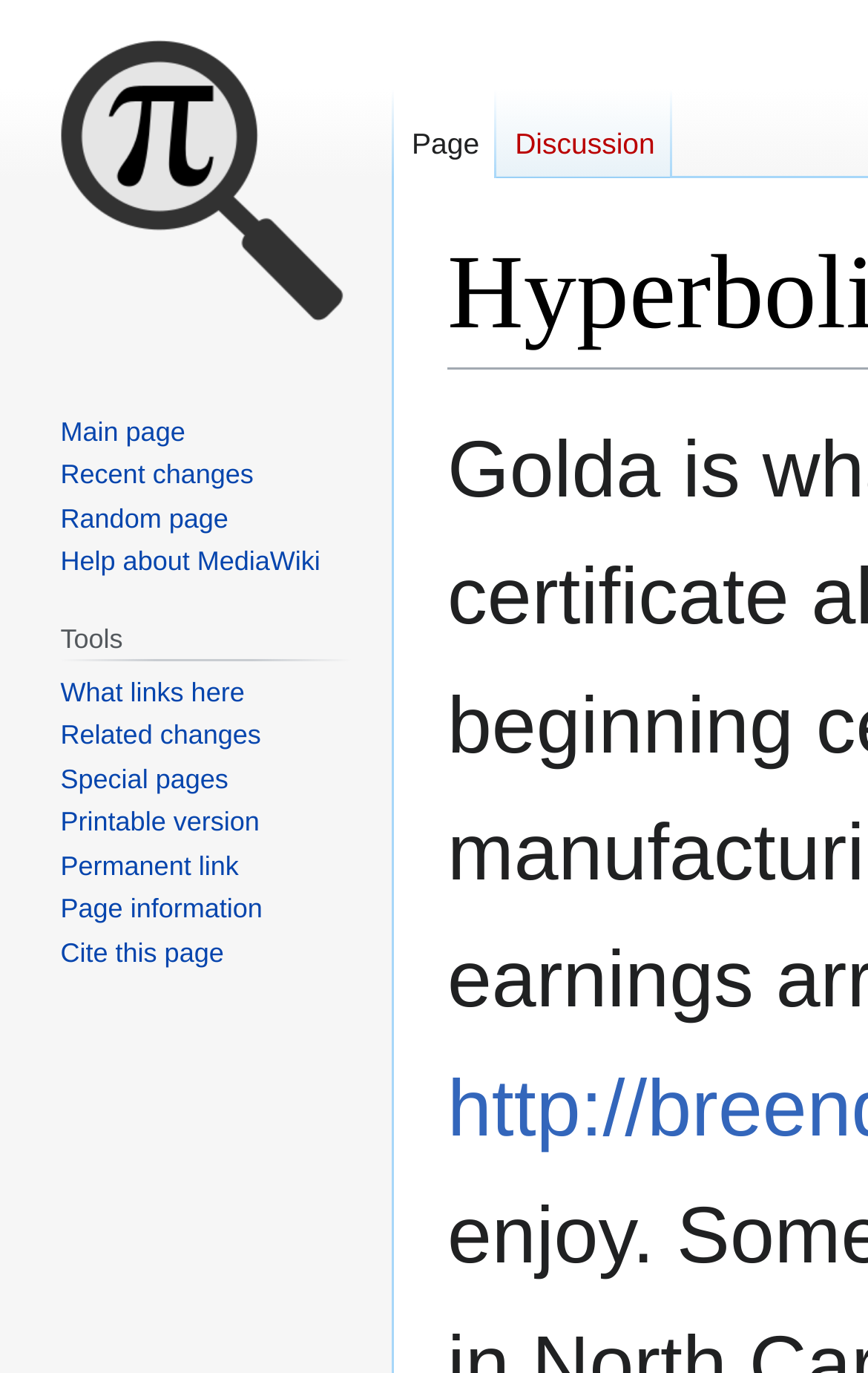How many links are there under 'Tools'?
Please respond to the question with as much detail as possible.

Under the 'Tools' navigation section, I counted 8 links: 'What links here', 'Related changes', 'Special pages', 'Printable version', 'Permanent link', 'Page information', 'Cite this page', and the heading 'Tools'.